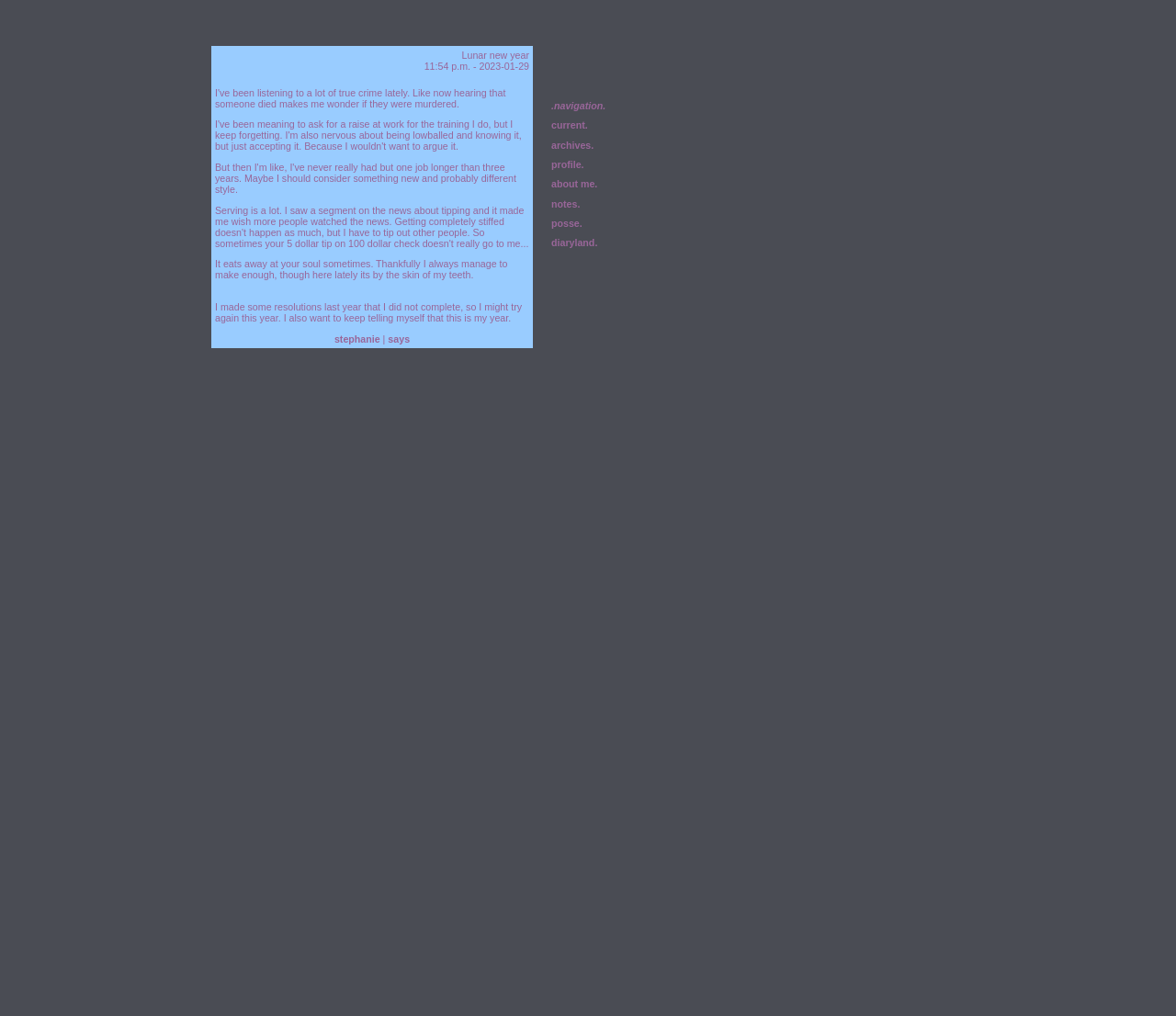Identify the bounding box of the HTML element described here: "about me.". Provide the coordinates as four float numbers between 0 and 1: [left, top, right, bottom].

[0.469, 0.176, 0.508, 0.186]